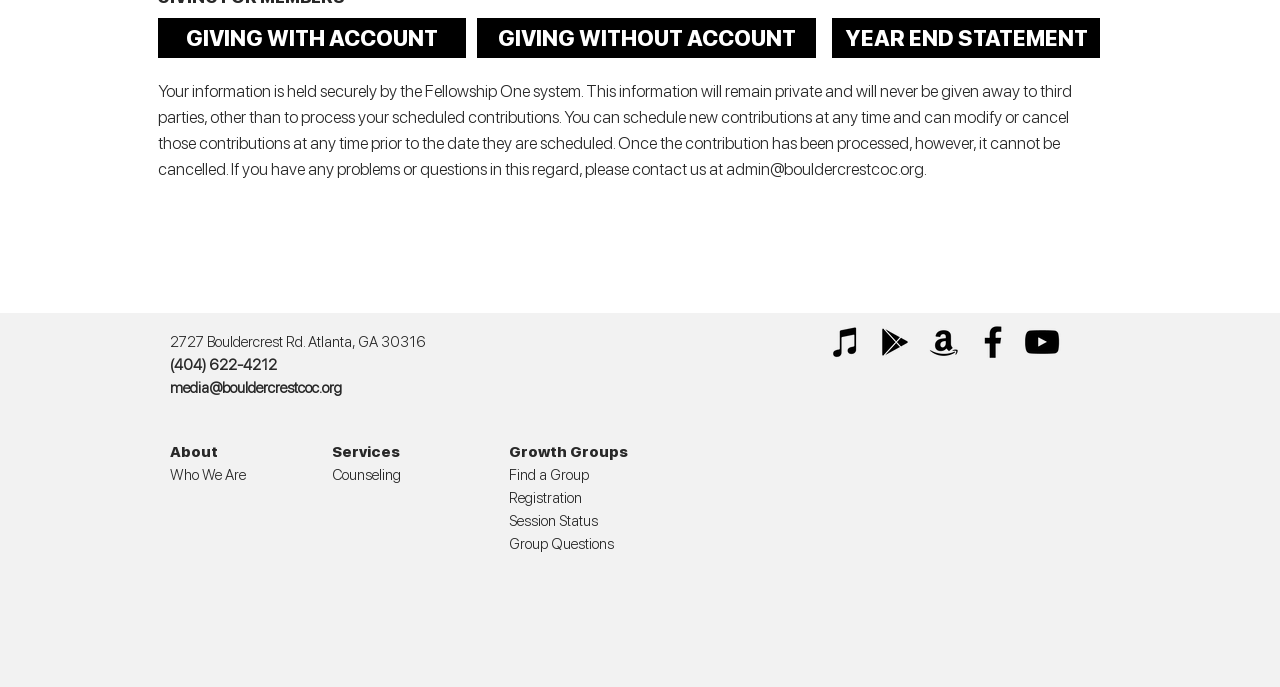Extract the bounding box of the UI element described as: "Group Questions".

[0.398, 0.776, 0.482, 0.806]